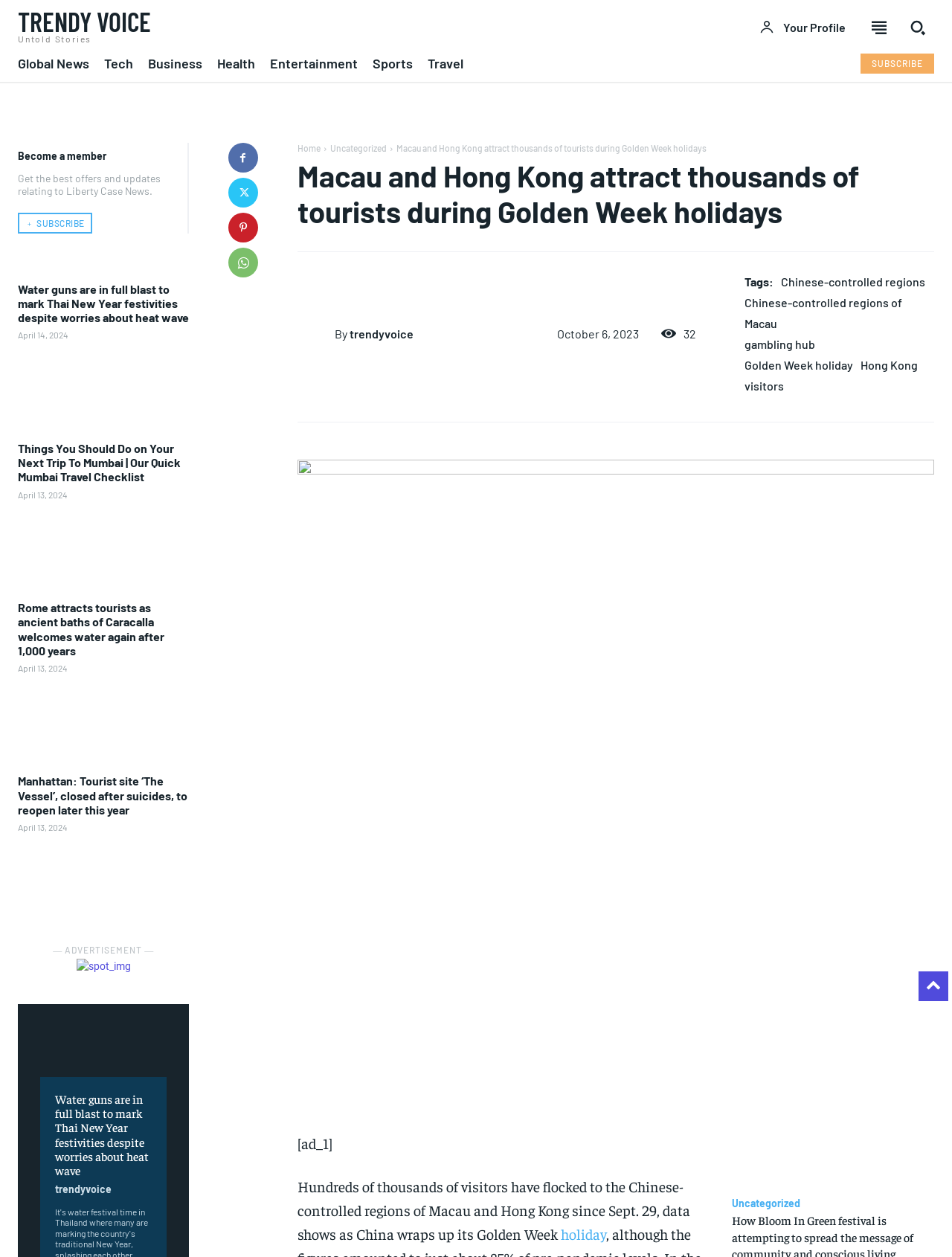Please respond in a single word or phrase: 
What is the cost of the 1-YEAR subscription tier?

$300